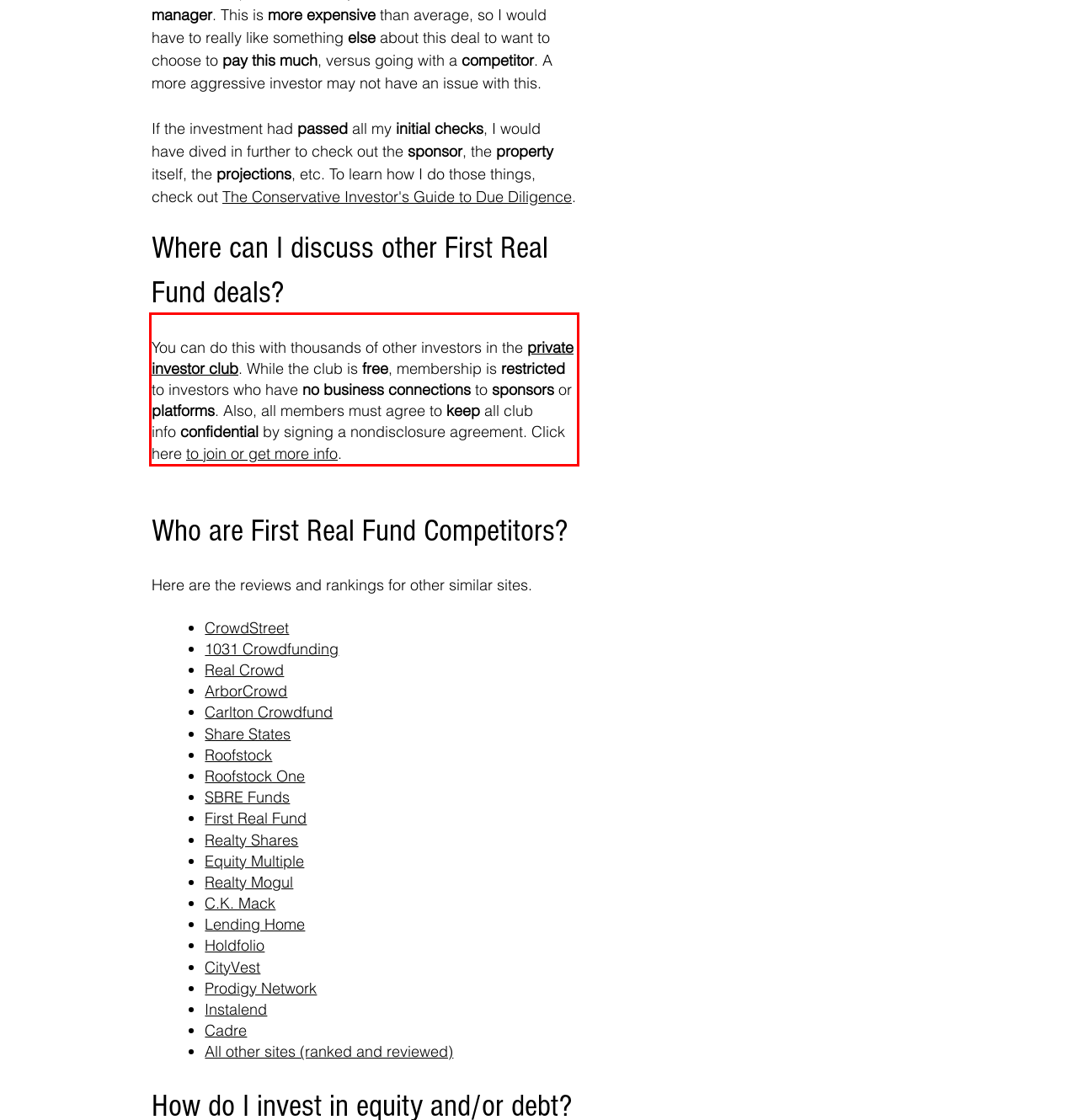Given the screenshot of the webpage, identify the red bounding box, and recognize the text content inside that red bounding box.

You can do this with thousands of other investors in the private investor club. While the club is free, membership is restricted to investors who have no business connections to sponsors or platforms. Also, all members must agree to keep all club info confidential by signing a nondisclosure agreement. Click here to join or get more info.